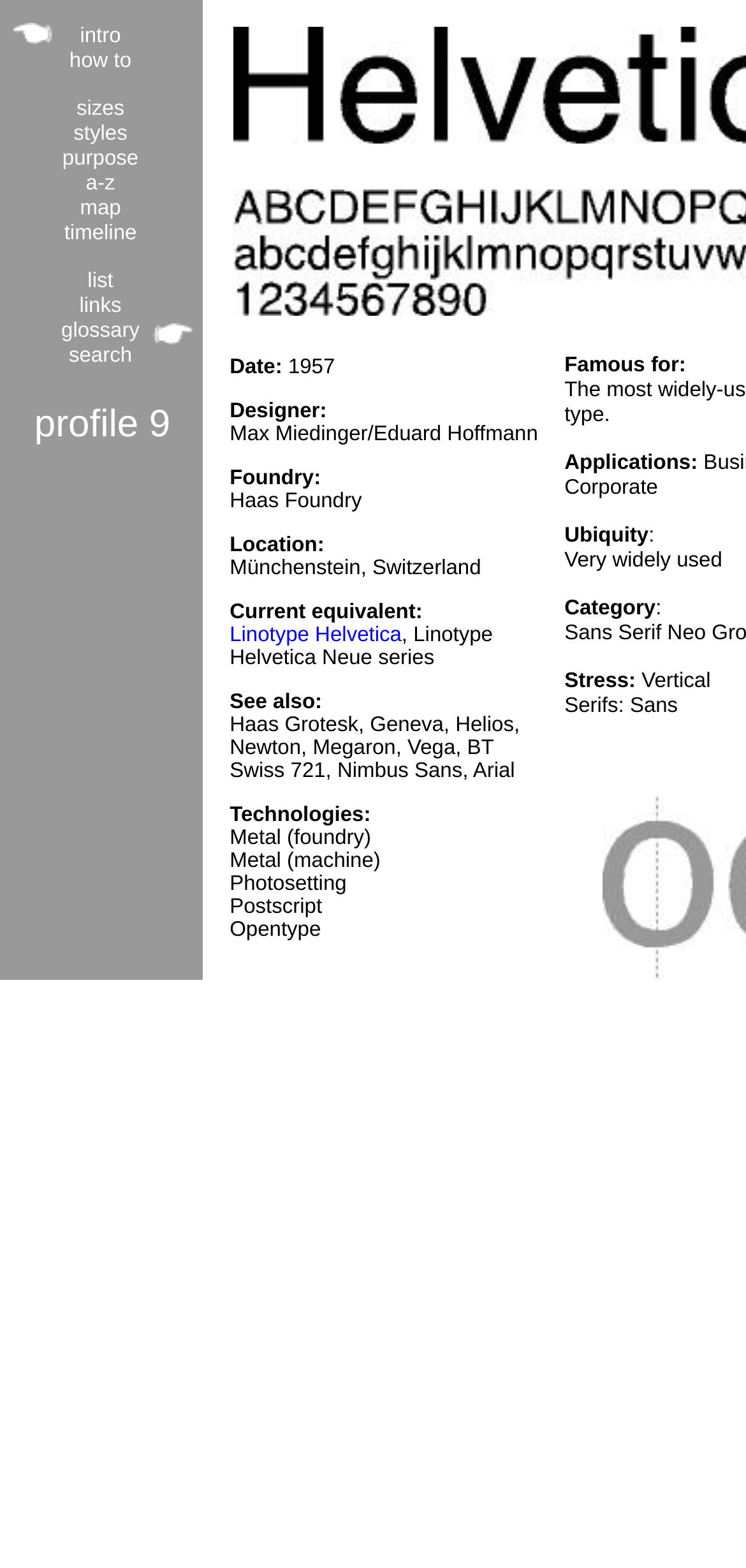Please determine the bounding box coordinates of the element to click in order to execute the following instruction: "View post about Whiteman Airport". The coordinates should be four float numbers between 0 and 1, specified as [left, top, right, bottom].

None